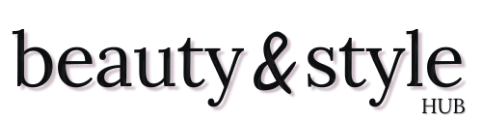What is the focus of the website?
From the screenshot, provide a brief answer in one word or phrase.

Beauty and style